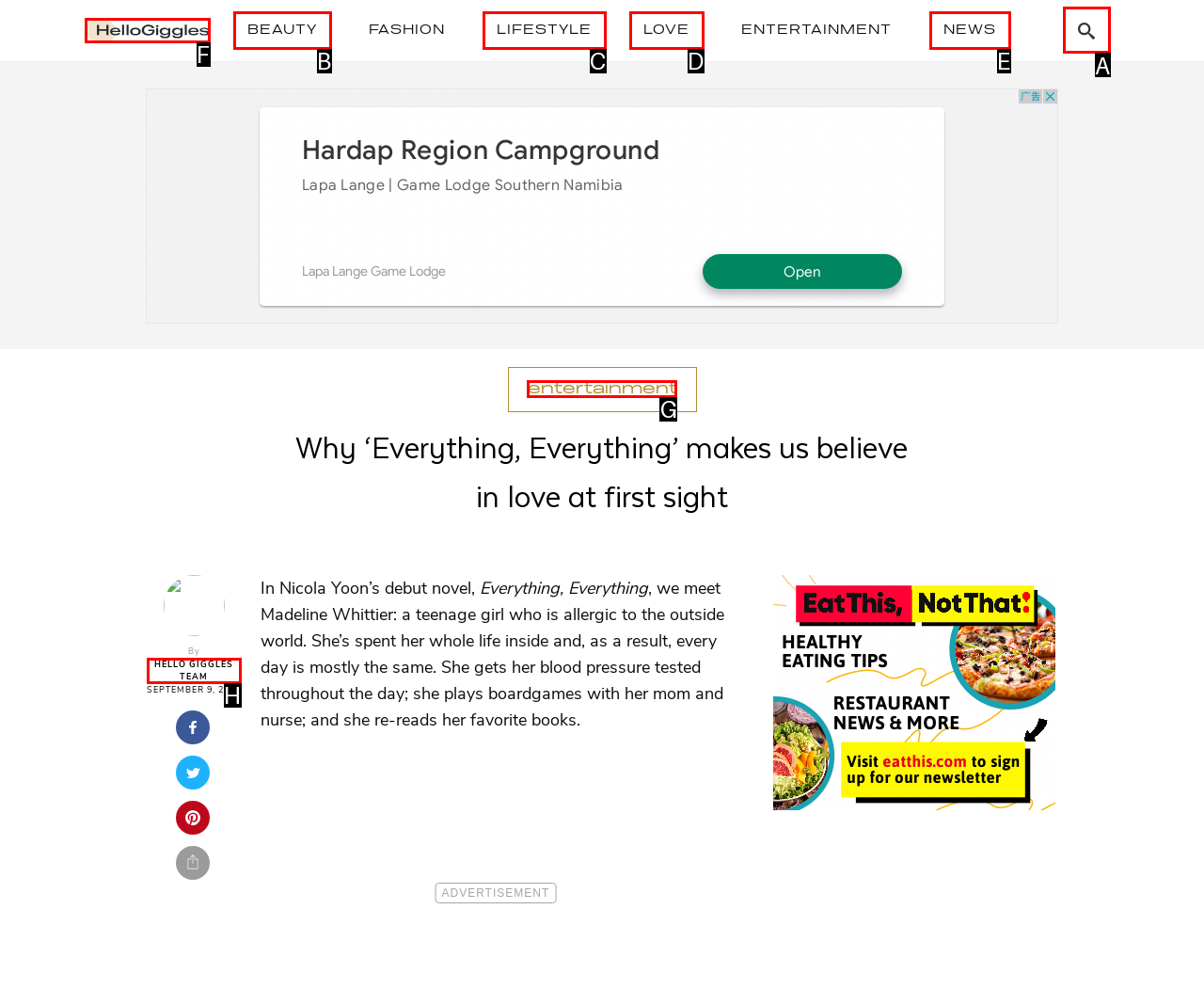Indicate the UI element to click to perform the task: Search for something. Reply with the letter corresponding to the chosen element.

A